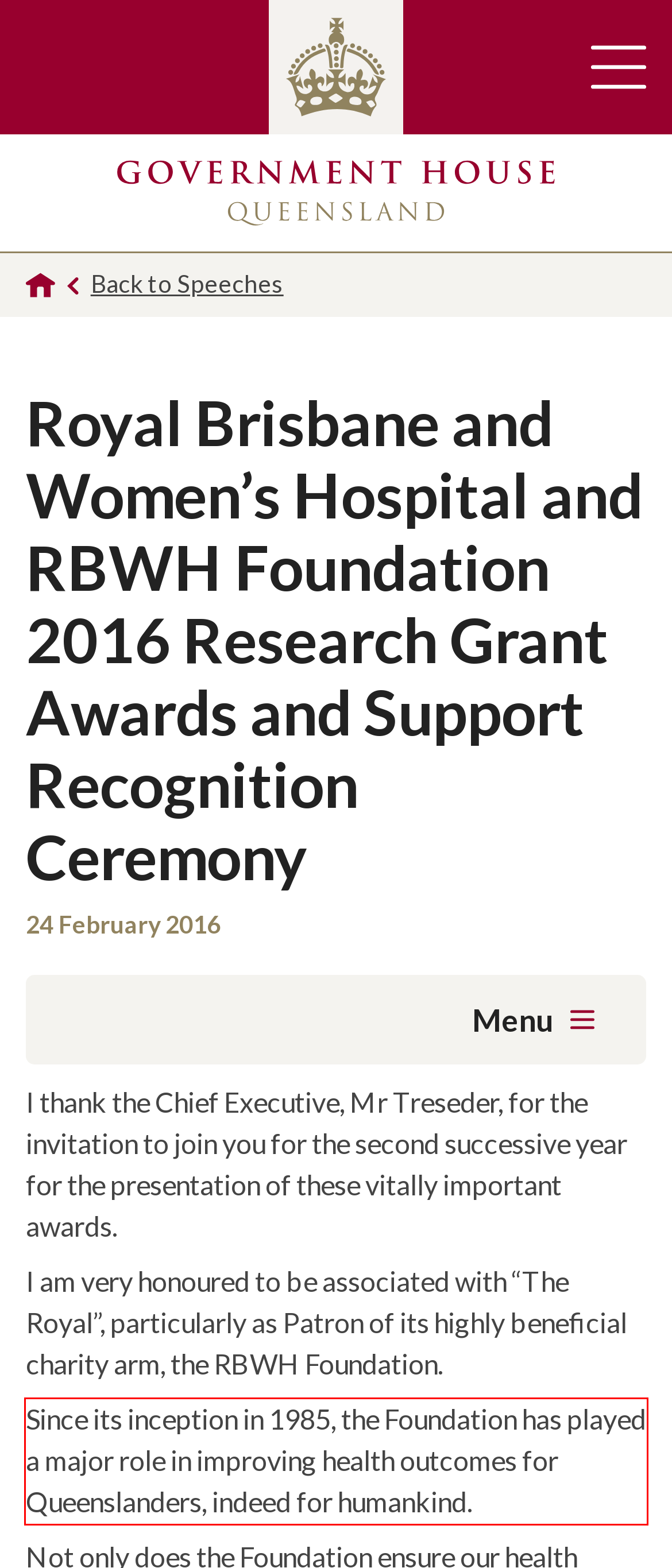Please analyze the screenshot of a webpage and extract the text content within the red bounding box using OCR.

Since its inception in 1985, the Foundation has played a major role in improving health outcomes for Queenslanders, indeed for humankind.